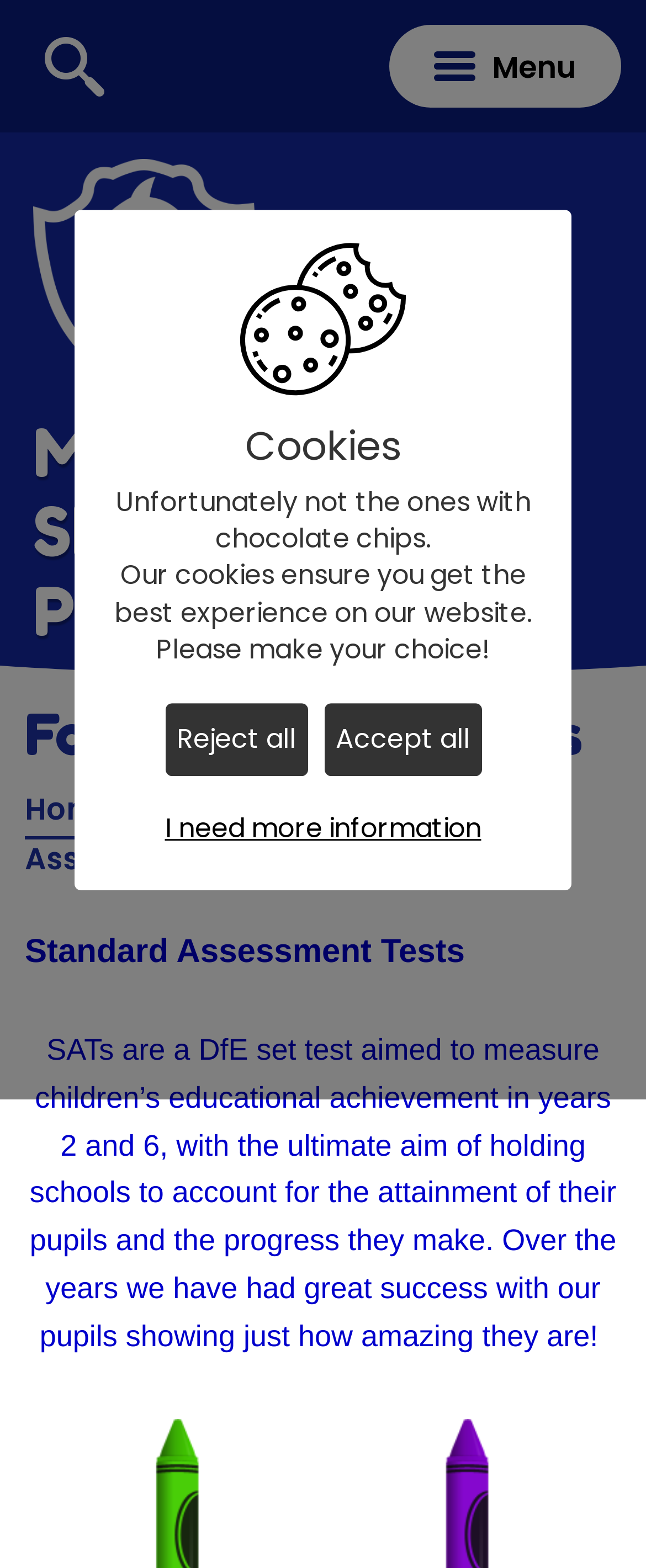What is the function of the 'Menu' button?
Use the image to answer the question with a single word or phrase.

To open the menu